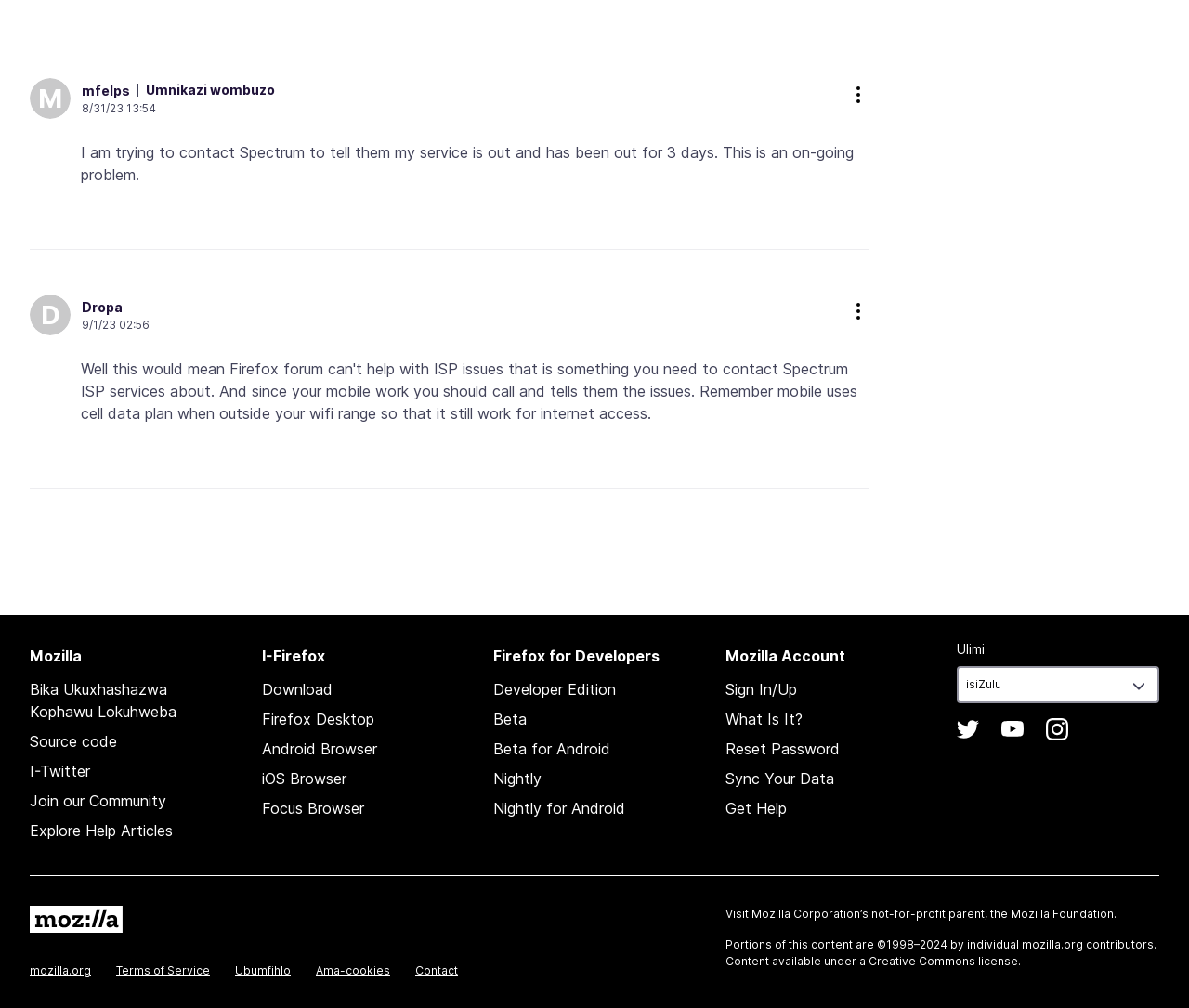What type of account can be signed in/up?
Using the visual information from the image, give a one-word or short-phrase answer.

Mozilla Account